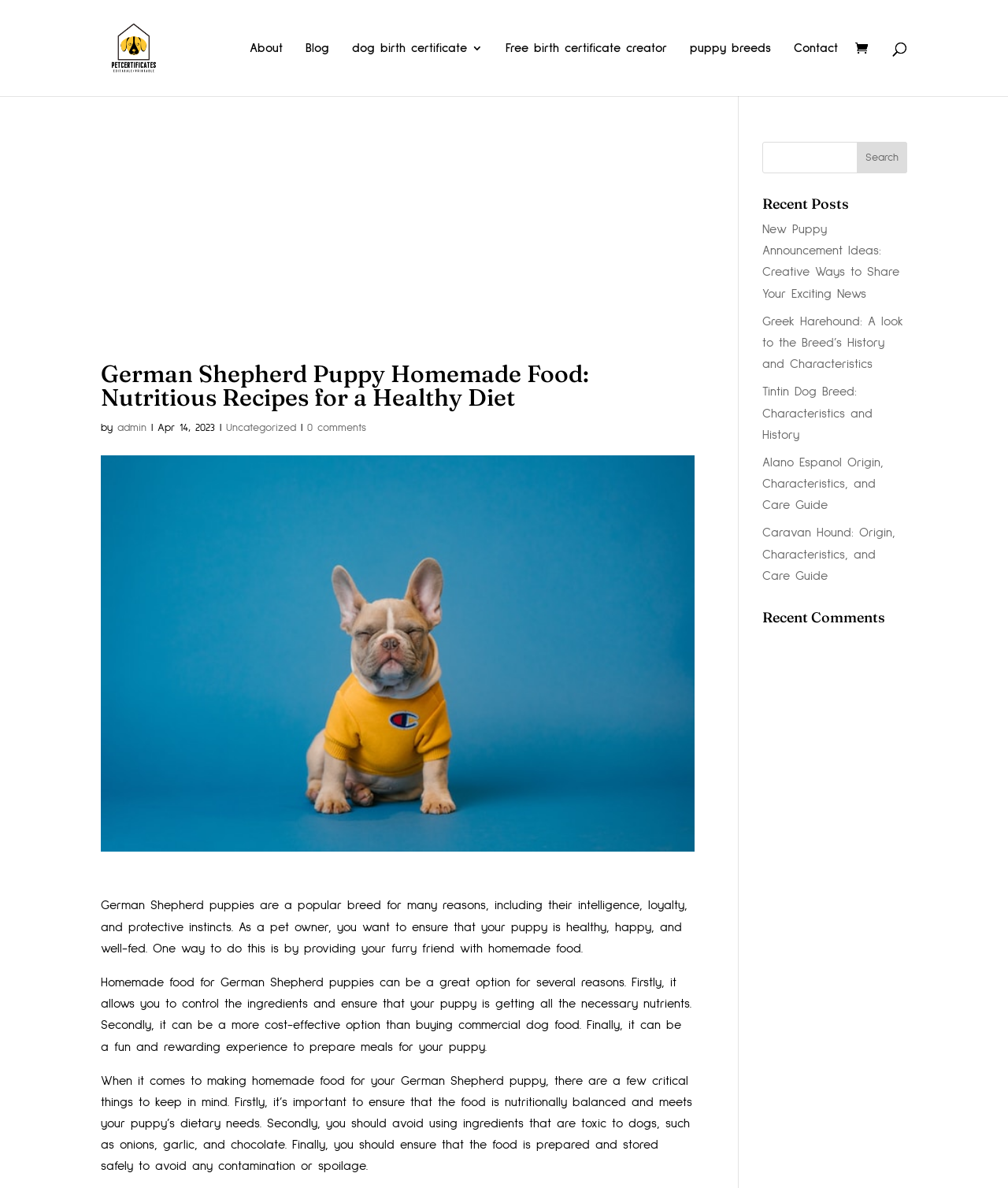Please specify the bounding box coordinates of the area that should be clicked to accomplish the following instruction: "Read the blog". The coordinates should consist of four float numbers between 0 and 1, i.e., [left, top, right, bottom].

[0.303, 0.036, 0.327, 0.081]